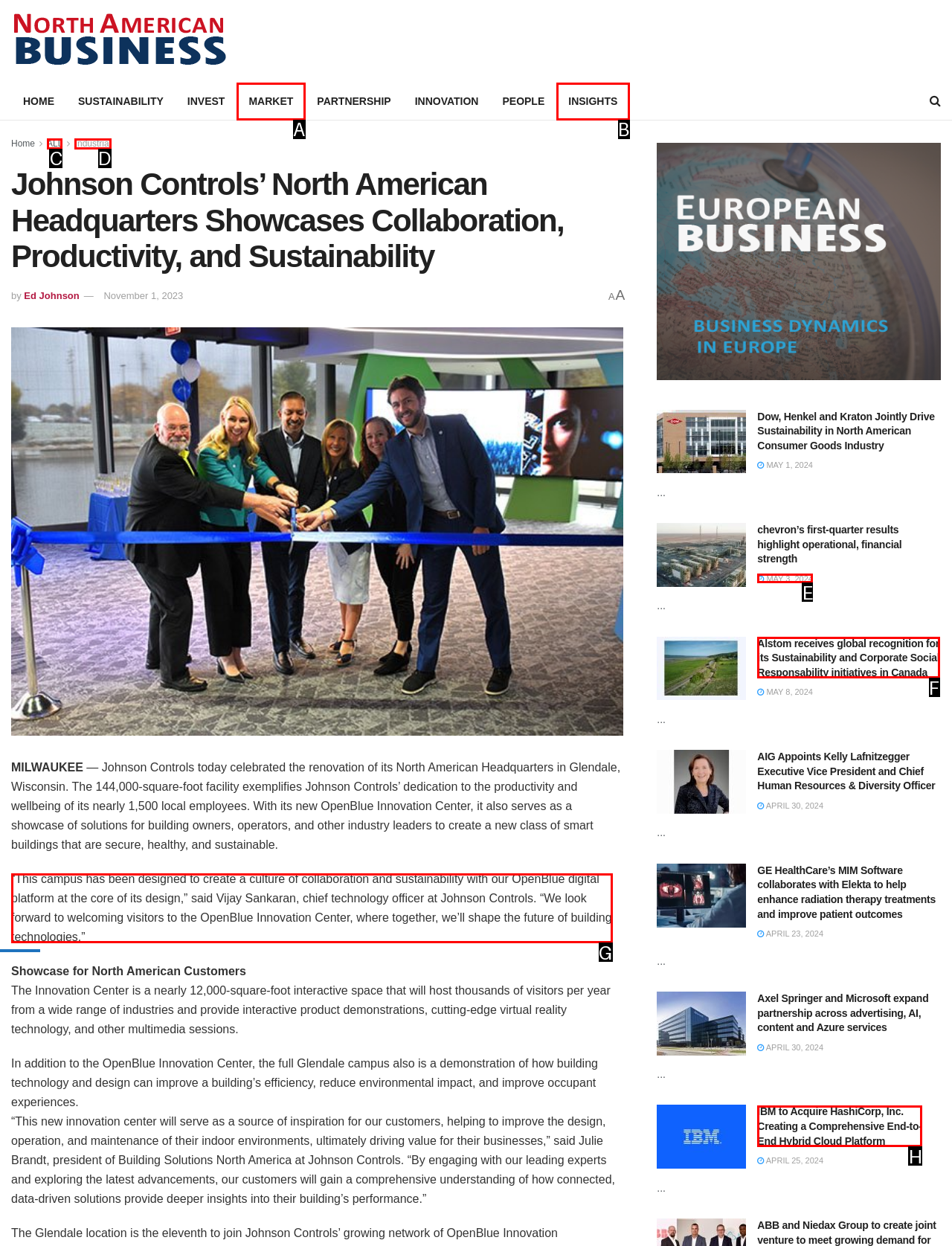Choose the correct UI element to click for this task: Read the quote by Vijay Sankaran Answer using the letter from the given choices.

G